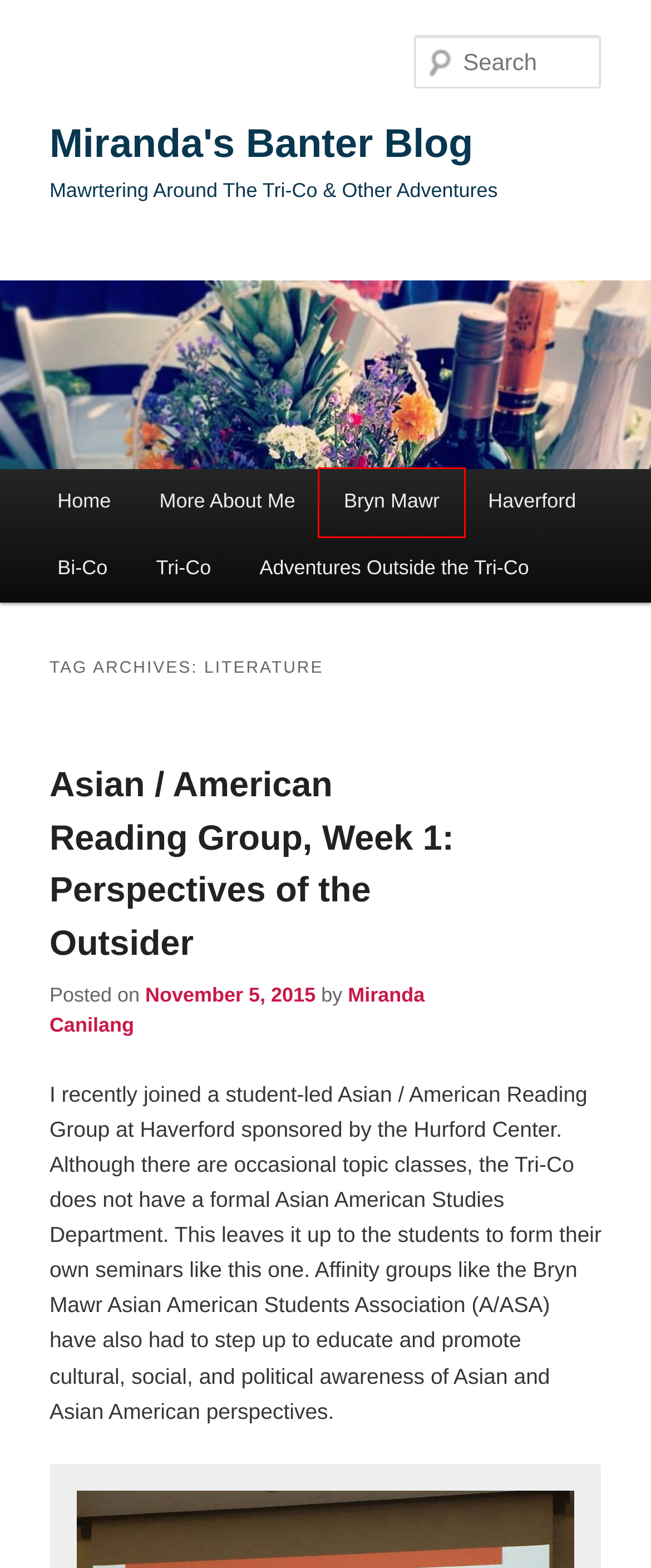You have a screenshot of a webpage with a red rectangle bounding box around a UI element. Choose the best description that matches the new page after clicking the element within the bounding box. The candidate descriptions are:
A. More About Me | Miranda's Banter Blog
B. Bryn Mawr | Miranda's Banter Blog
C. Adventures Outside the Tri-Co | Miranda's Banter Blog
D. Tri-Co | Miranda's Banter Blog
E. Bi-Co | Miranda's Banter Blog
F. Miranda Canilang | Miranda's Banter Blog
G. Haverford | Miranda's Banter Blog
H. Asian / American Reading Group, Week 1: Perspectives of the Outsider | Miranda's Banter Blog

B